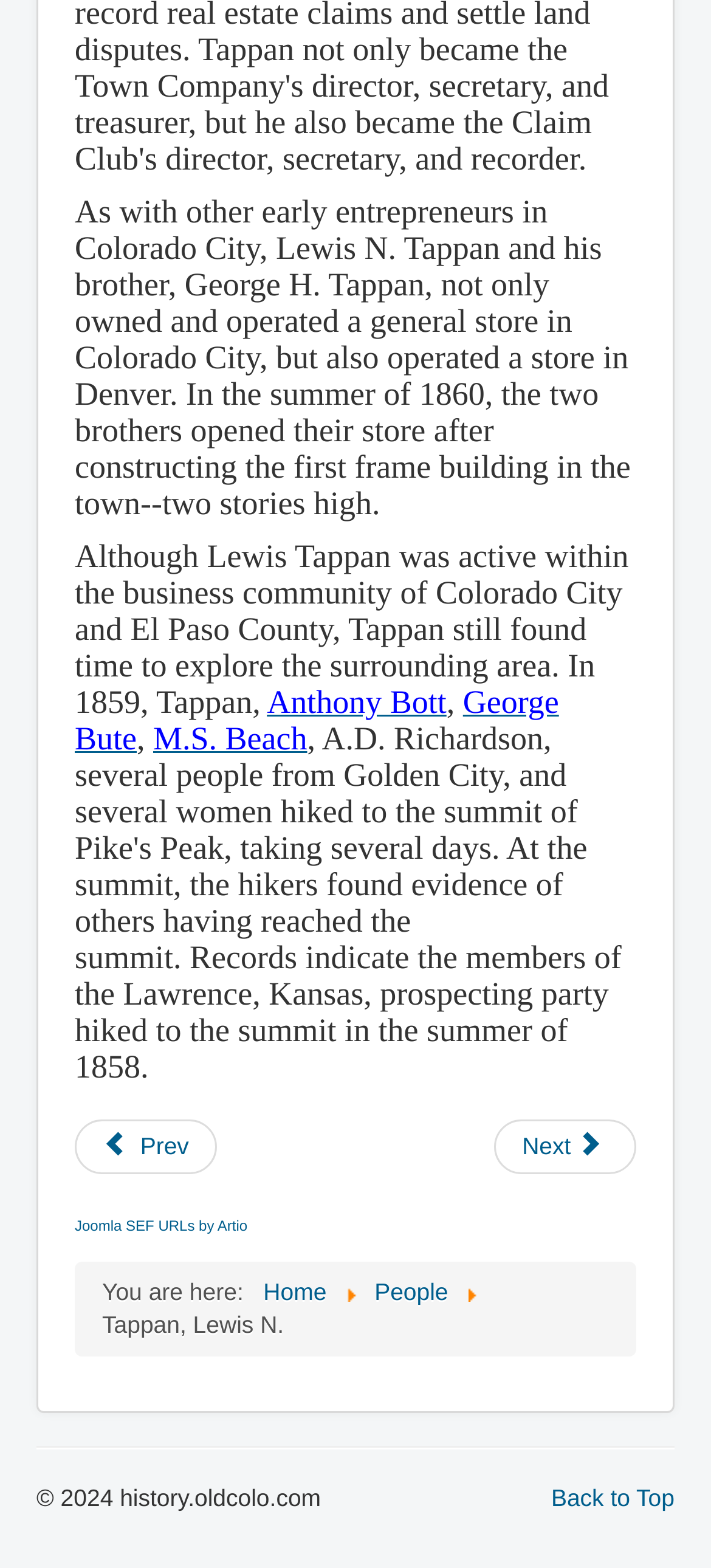What is the name of the person who owned a general store in Colorado City?
Observe the image and answer the question with a one-word or short phrase response.

Lewis N. Tappan